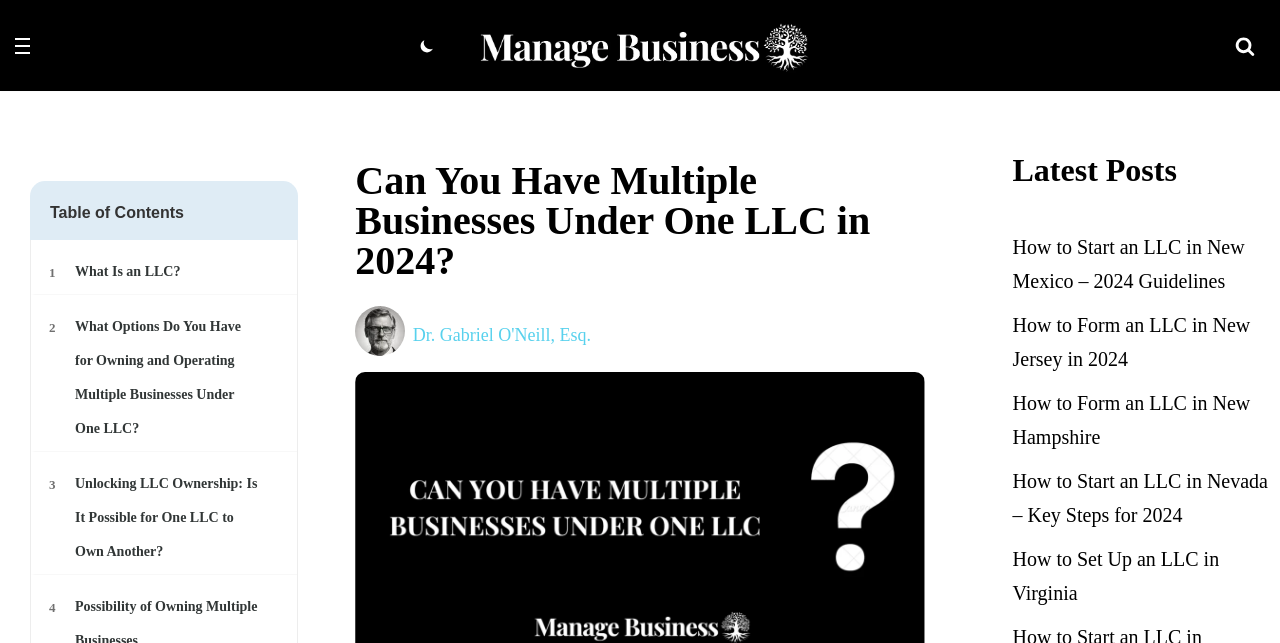What is the function of the link at the top right?
Provide a concise answer using a single word or phrase based on the image.

Search